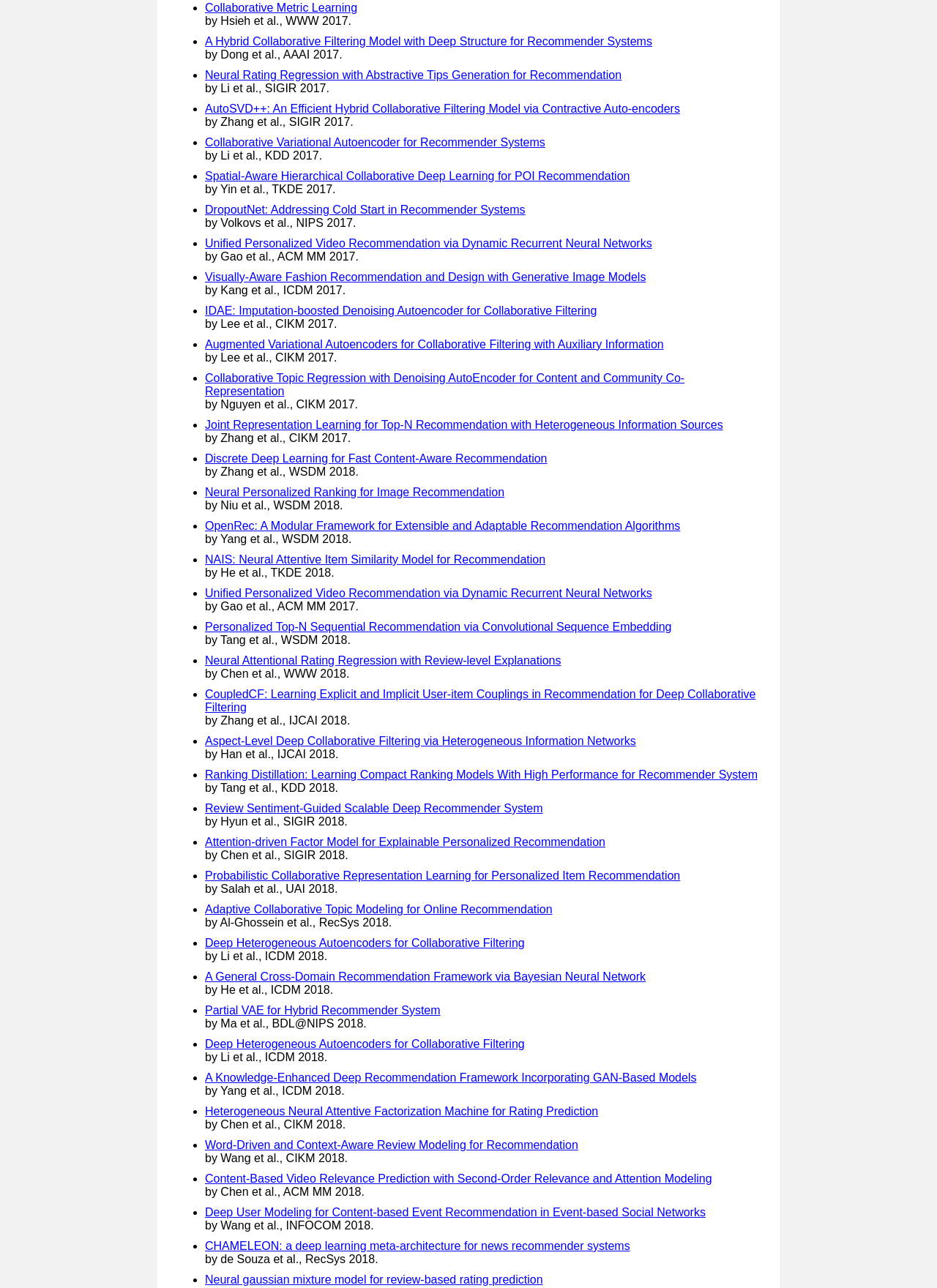Determine the bounding box coordinates for the clickable element to execute this instruction: "View 'A Hybrid Collaborative Filtering Model with Deep Structure for Recommender Systems'". Provide the coordinates as four float numbers between 0 and 1, i.e., [left, top, right, bottom].

[0.219, 0.027, 0.696, 0.037]